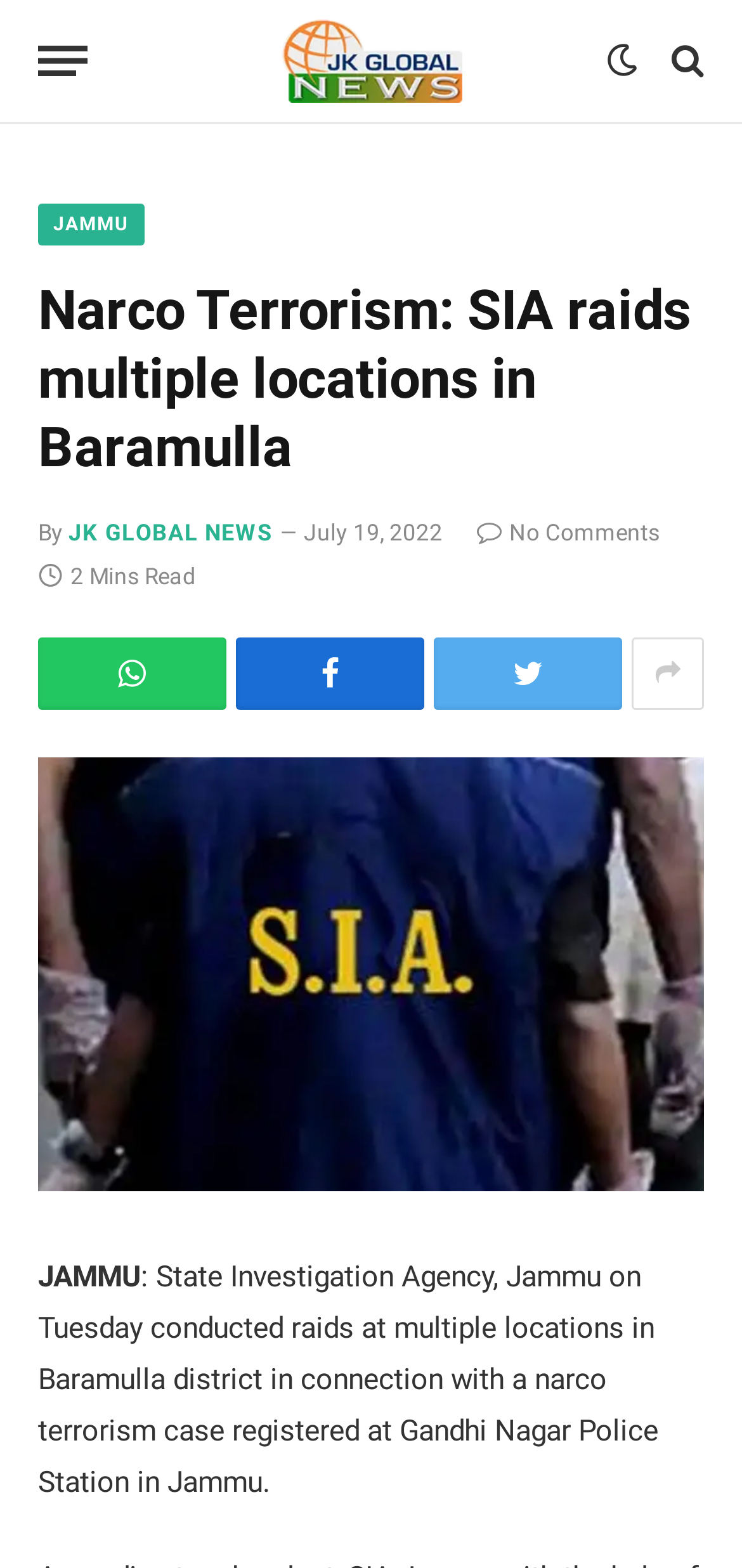Identify the bounding box coordinates of the area you need to click to perform the following instruction: "Visit JK Globalnews homepage".

[0.378, 0.0, 0.622, 0.078]